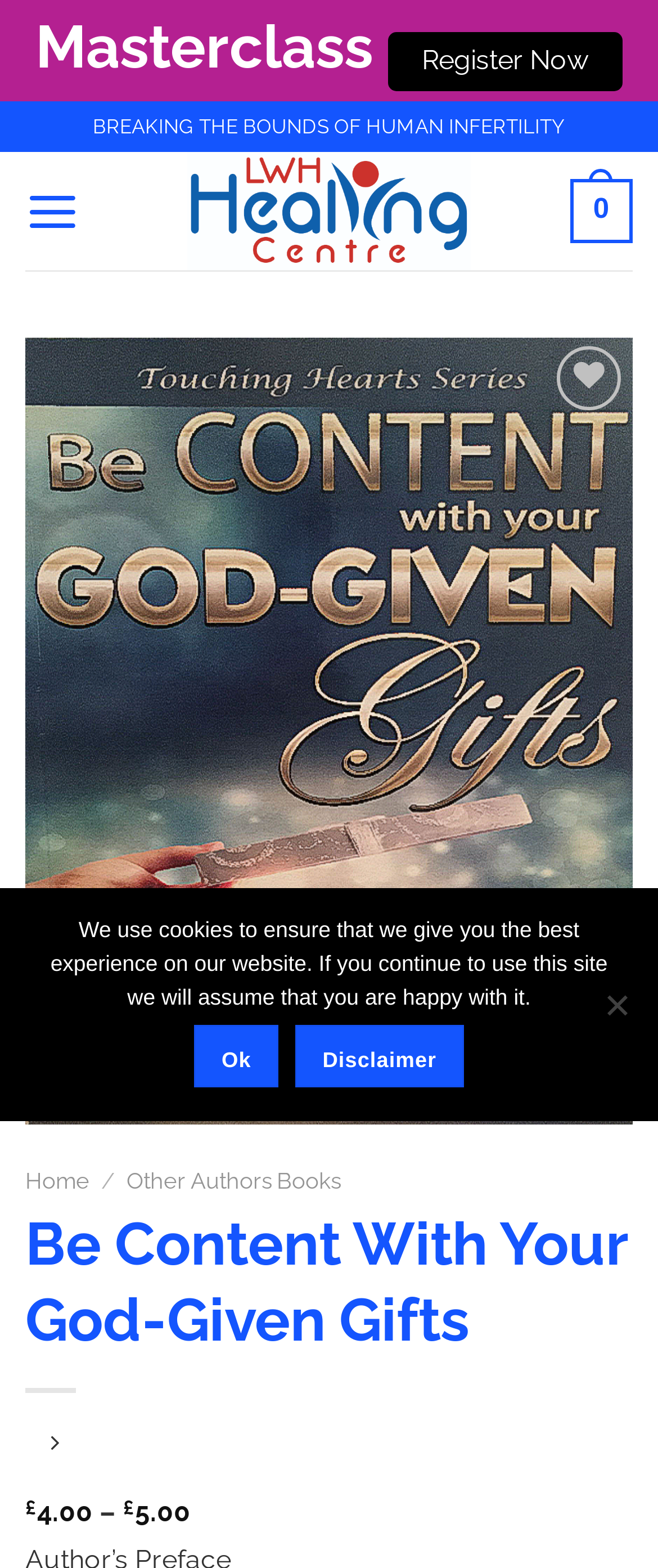Please determine the bounding box coordinates, formatted as (top-left x, top-left y, bottom-right x, bottom-right y), with all values as floating point numbers between 0 and 1. Identify the bounding box of the region described as: April 2022

None